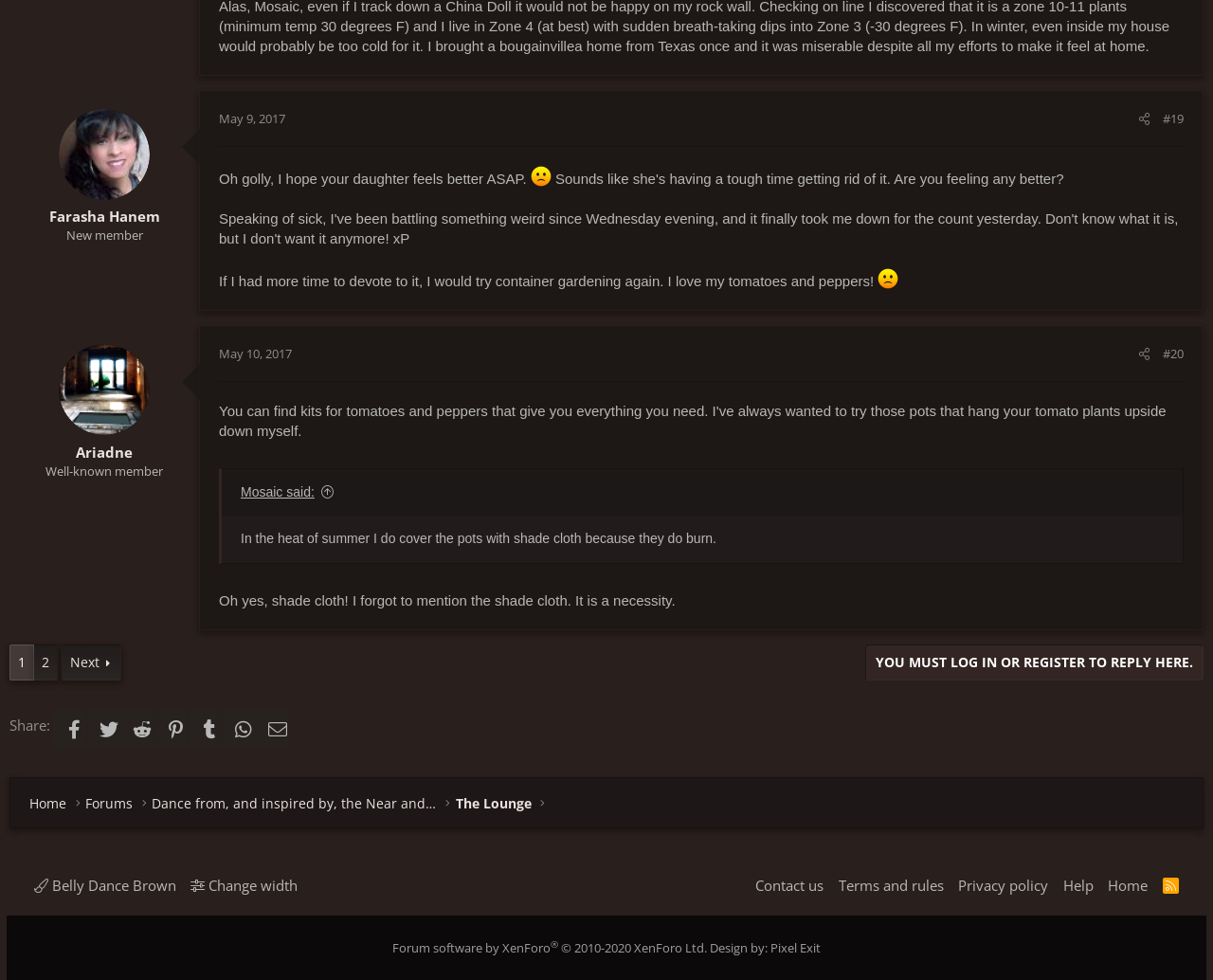Provide your answer in a single word or phrase: 
What is the name of the forum software?

XenForo